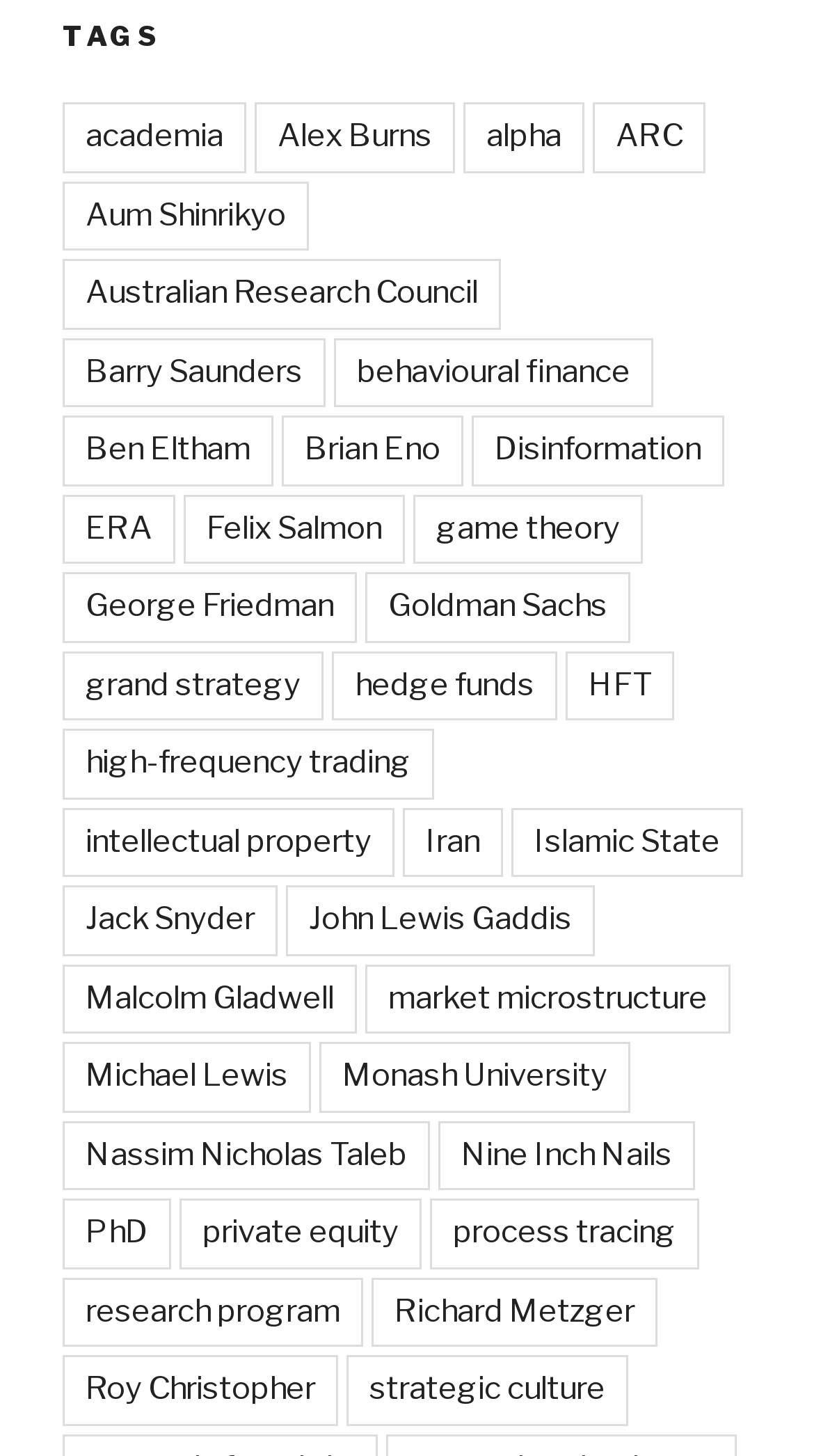Show the bounding box coordinates for the element that needs to be clicked to execute the following instruction: "explore the topic of game theory". Provide the coordinates in the form of four float numbers between 0 and 1, i.e., [left, top, right, bottom].

[0.508, 0.34, 0.79, 0.388]